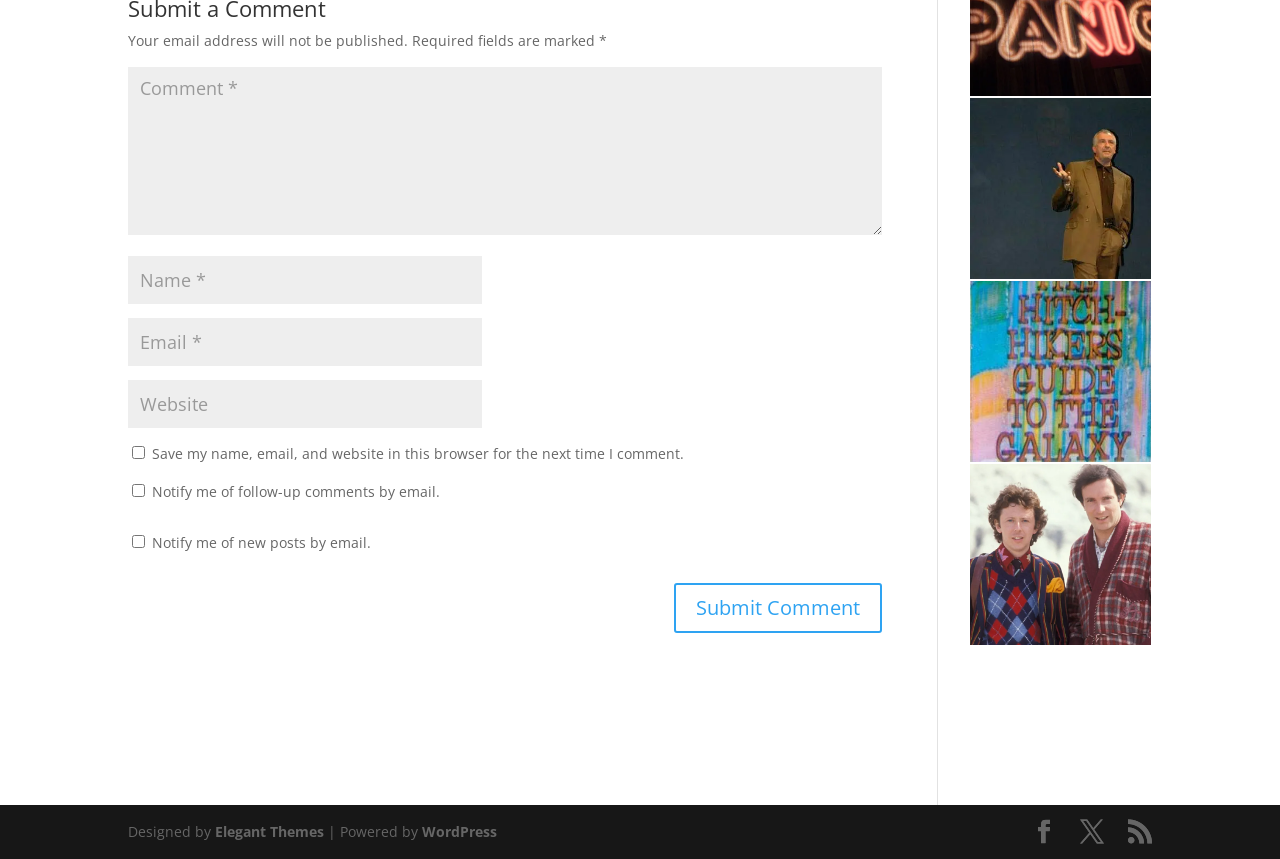Give a one-word or short phrase answer to the question: 
How many images are there on the right side of the webpage?

3